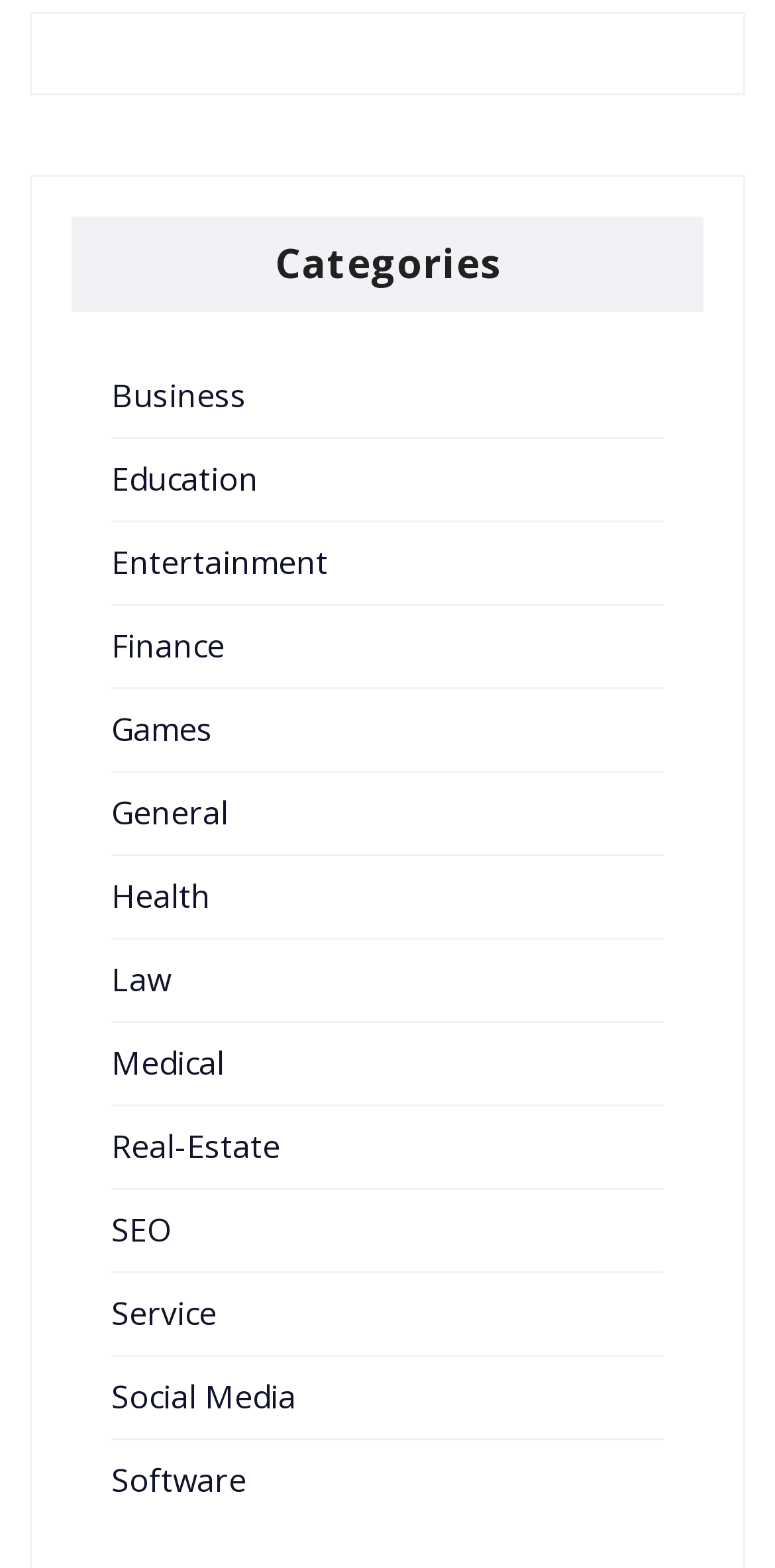Please find the bounding box coordinates of the element that must be clicked to perform the given instruction: "Click on Business category". The coordinates should be four float numbers from 0 to 1, i.e., [left, top, right, bottom].

[0.144, 0.238, 0.318, 0.266]